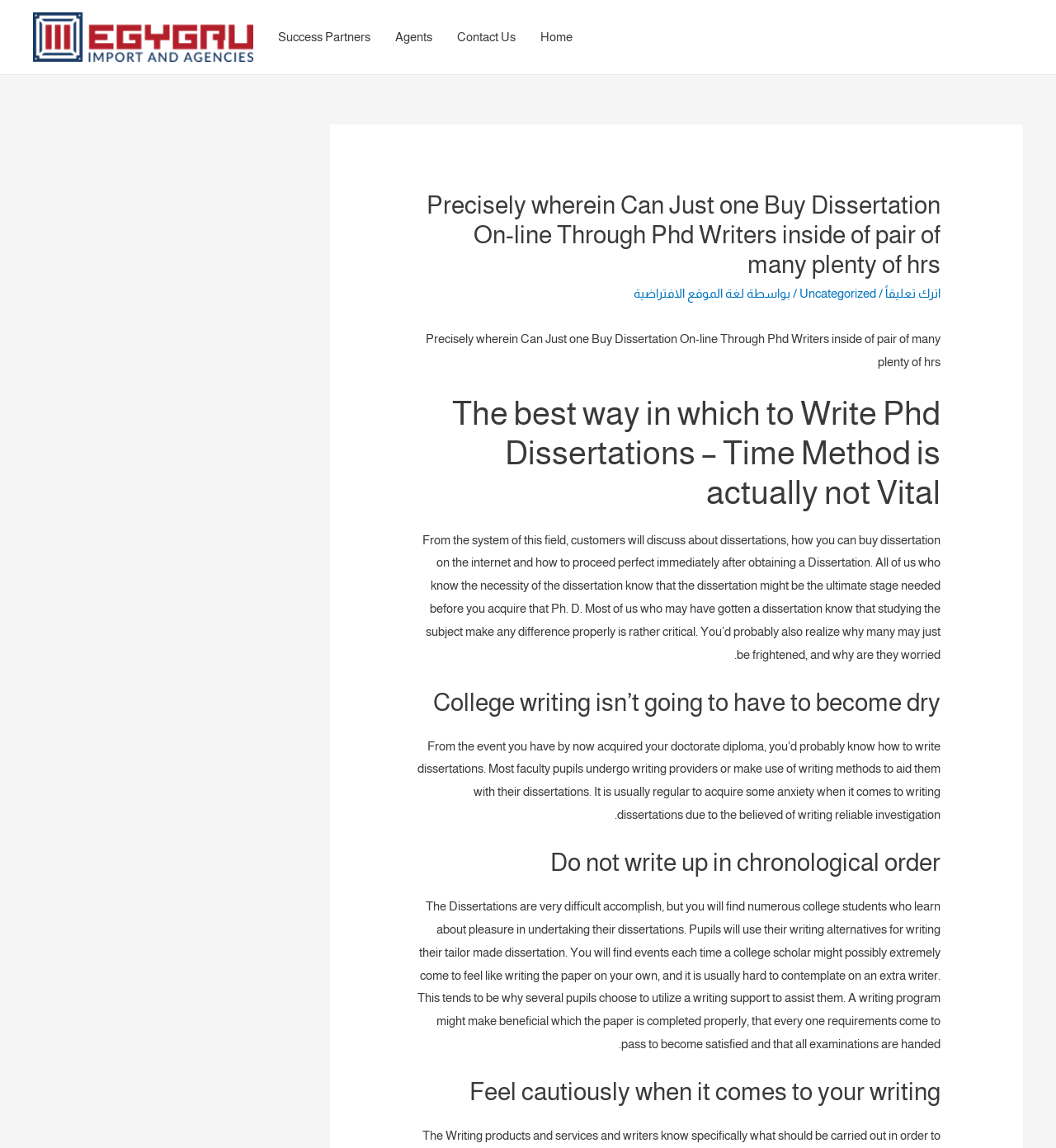Please specify the bounding box coordinates in the format (top-left x, top-left y, bottom-right x, bottom-right y), with values ranging from 0 to 1. Identify the bounding box for the UI component described as follows: Home

[0.5, 0.0, 0.554, 0.065]